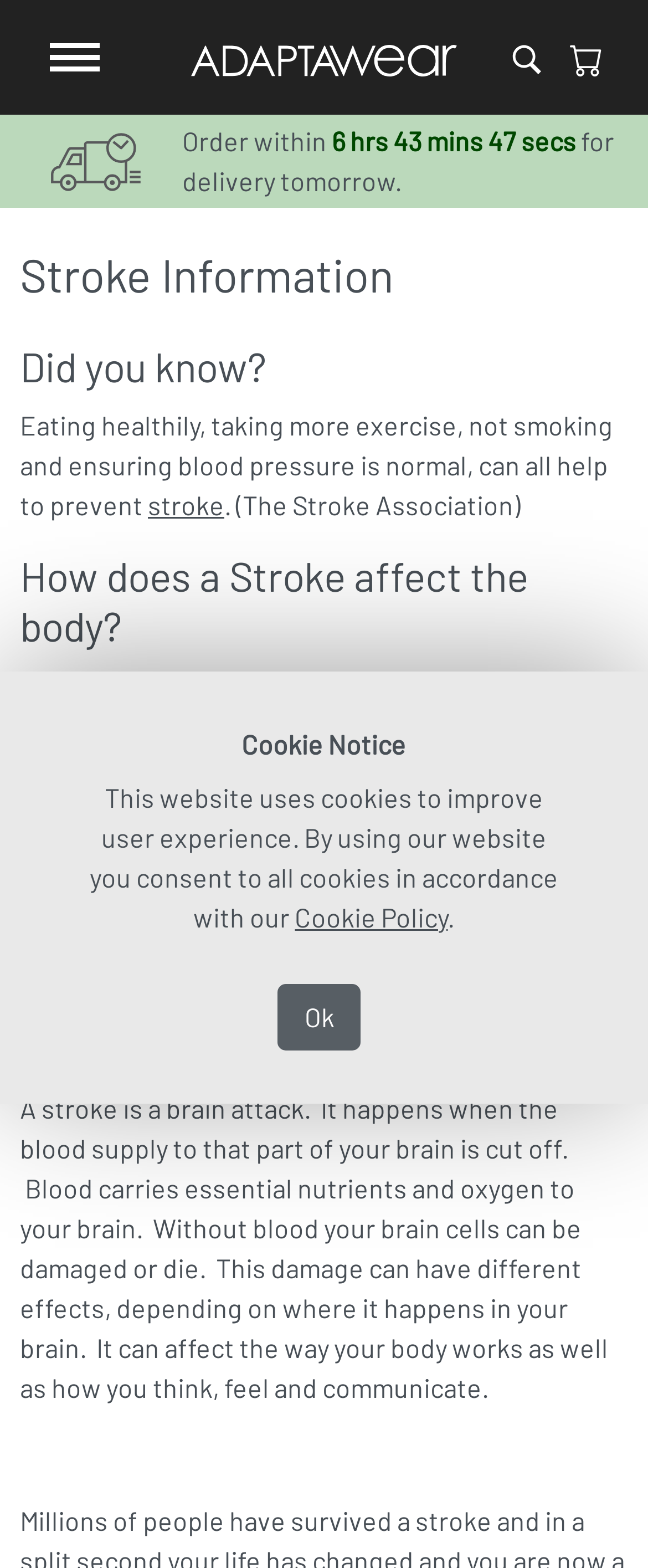What can be affected by a stroke?
Please look at the screenshot and answer in one word or a short phrase.

Memory, balance, co-ordination